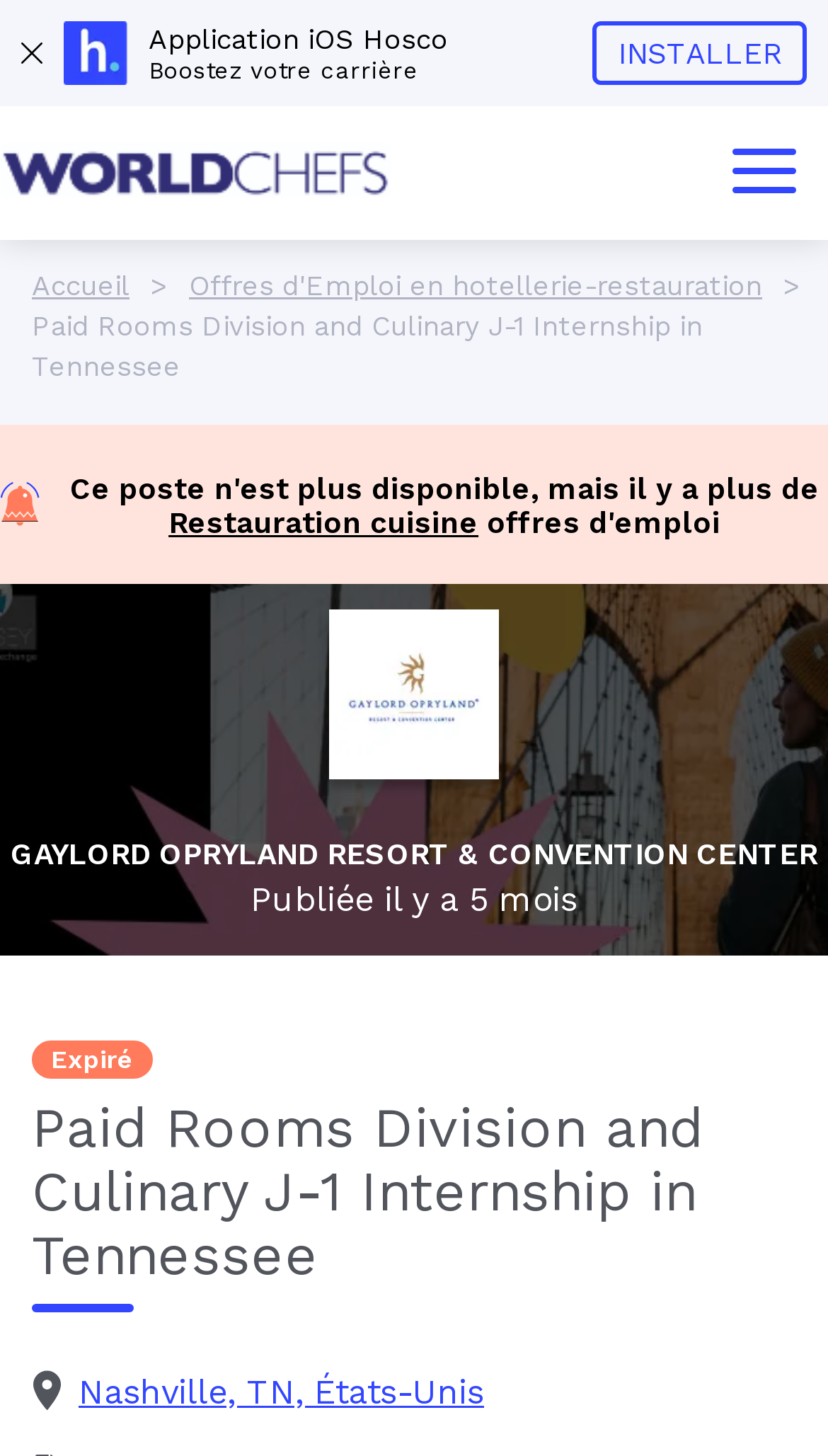Where is the internship located?
Please respond to the question thoroughly and include all relevant details.

I found the location of the internship by looking at the link at the bottom of the page, which says 'Nashville, TN, États-Unis'. This is likely the location of the job.